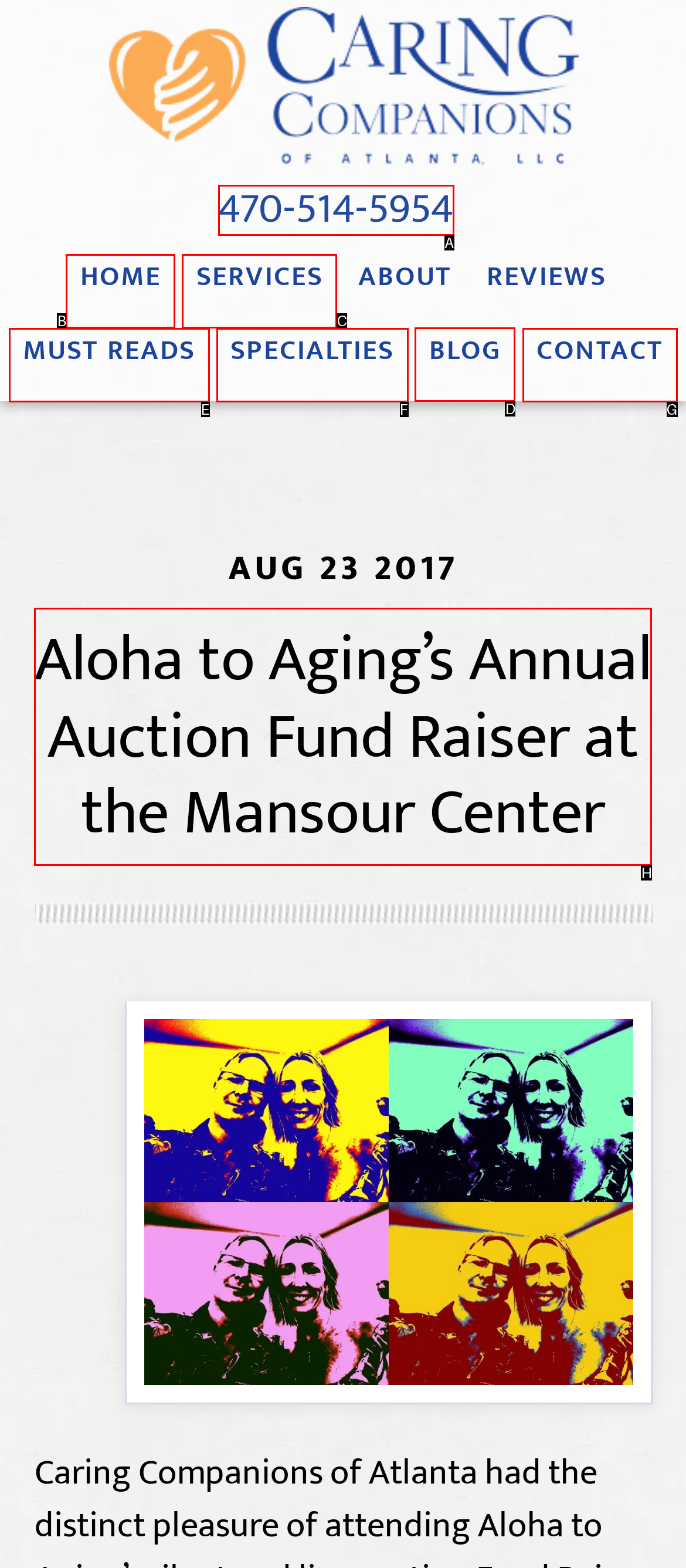Pick the right letter to click to achieve the task: read the blog
Answer with the letter of the correct option directly.

D